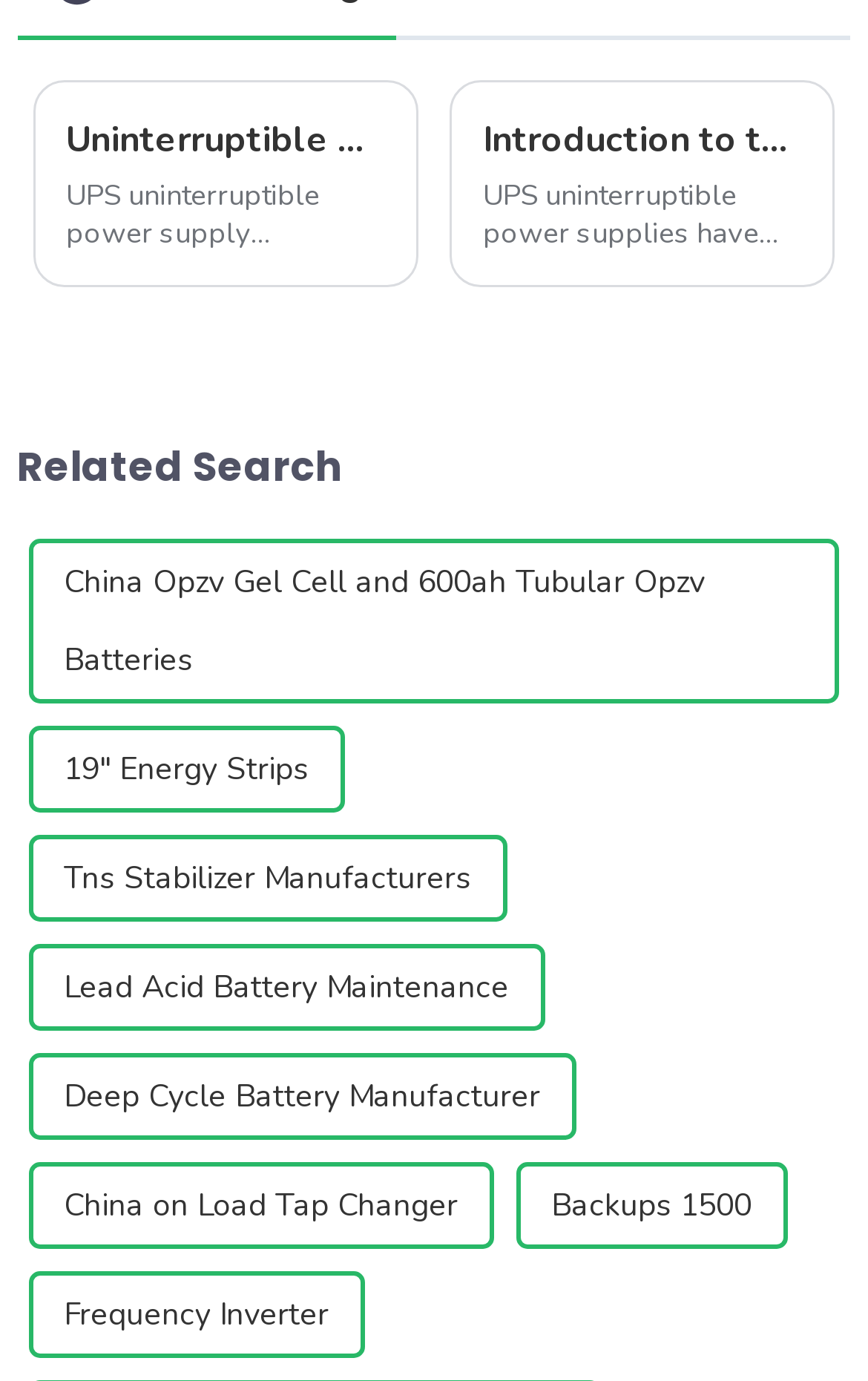Predict the bounding box of the UI element based on the description: "China on Load Tap Changer". The coordinates should be four float numbers between 0 and 1, formatted as [left, top, right, bottom].

[0.033, 0.842, 0.569, 0.905]